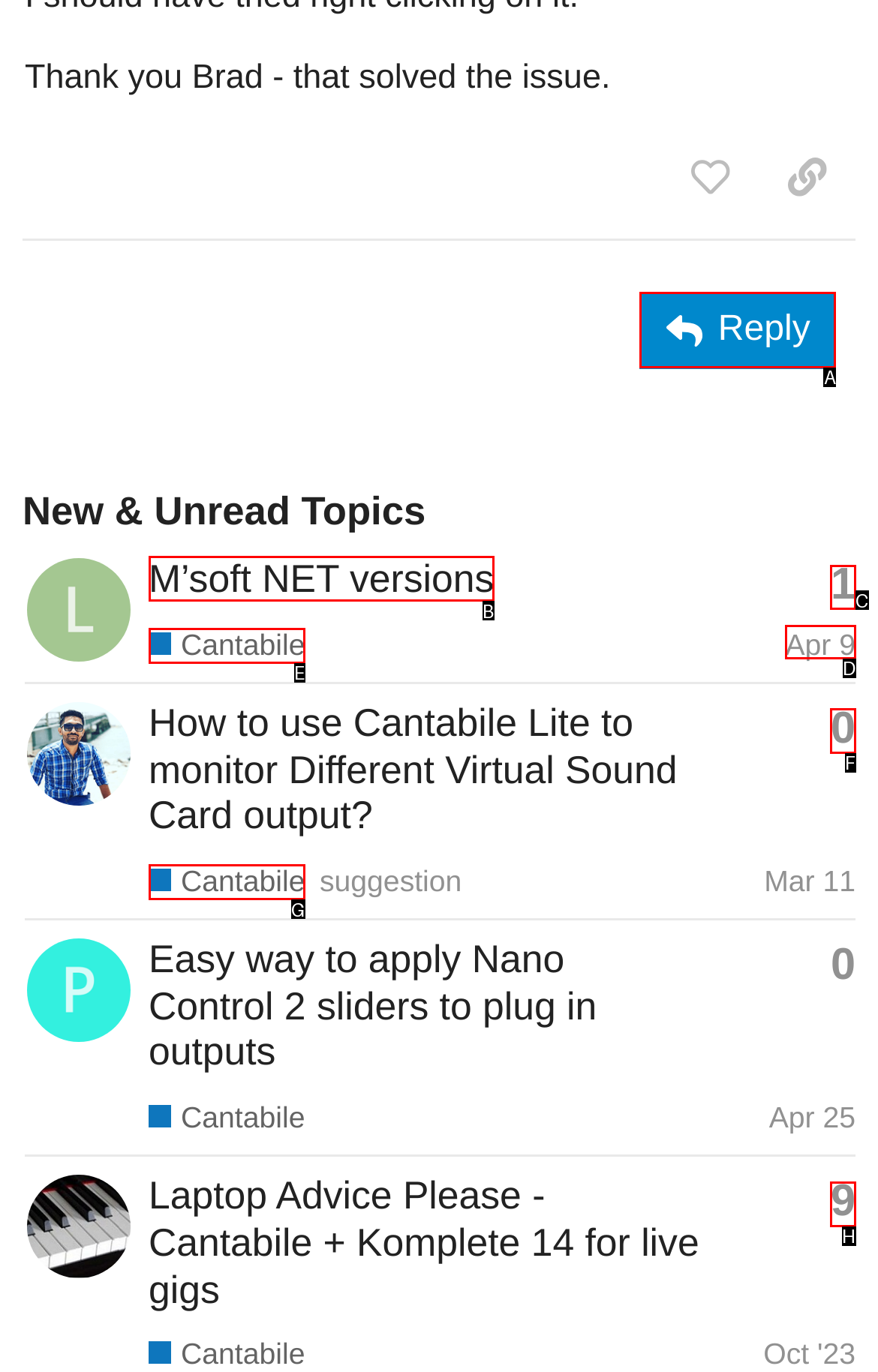Select the letter of the option that should be clicked to achieve the specified task: Reply to the post. Respond with just the letter.

A